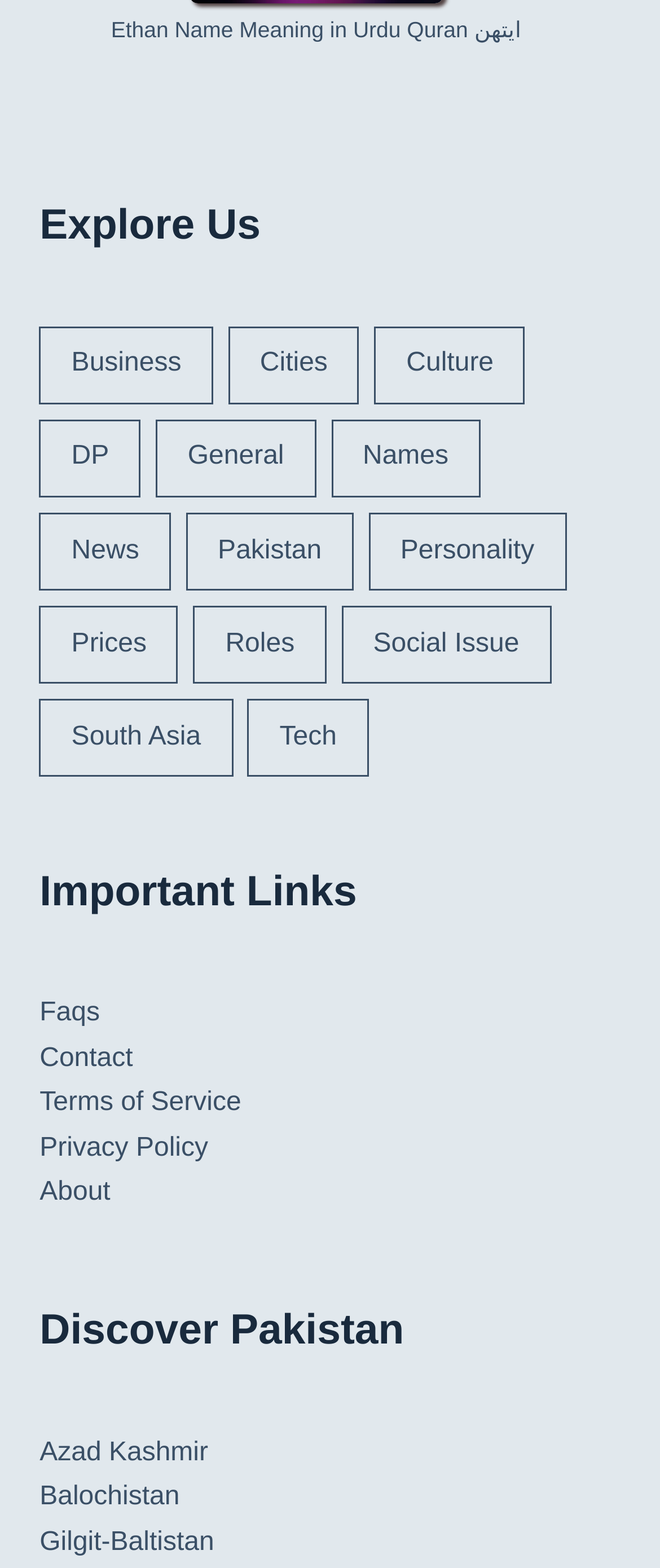Given the content of the image, can you provide a detailed answer to the question?
How many items are in the 'Names' category?

The link 'Names (1,963 items)' is present on the webpage, which indicates that there are 1,963 items in the 'Names' category.